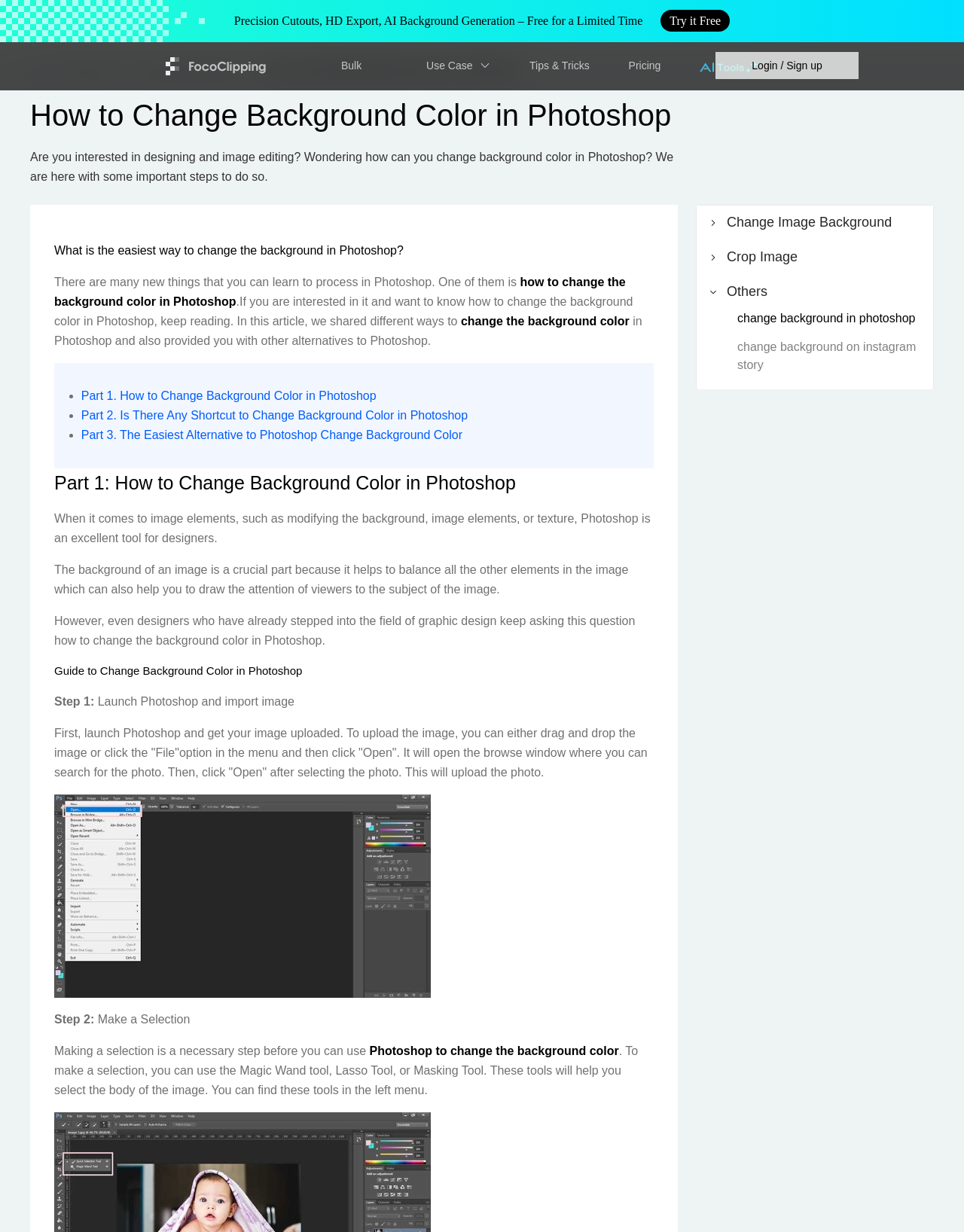Locate the bounding box coordinates of the clickable area needed to fulfill the instruction: "Click on the 'Try it Free' button".

[0.0, 0.0, 1.0, 0.034]